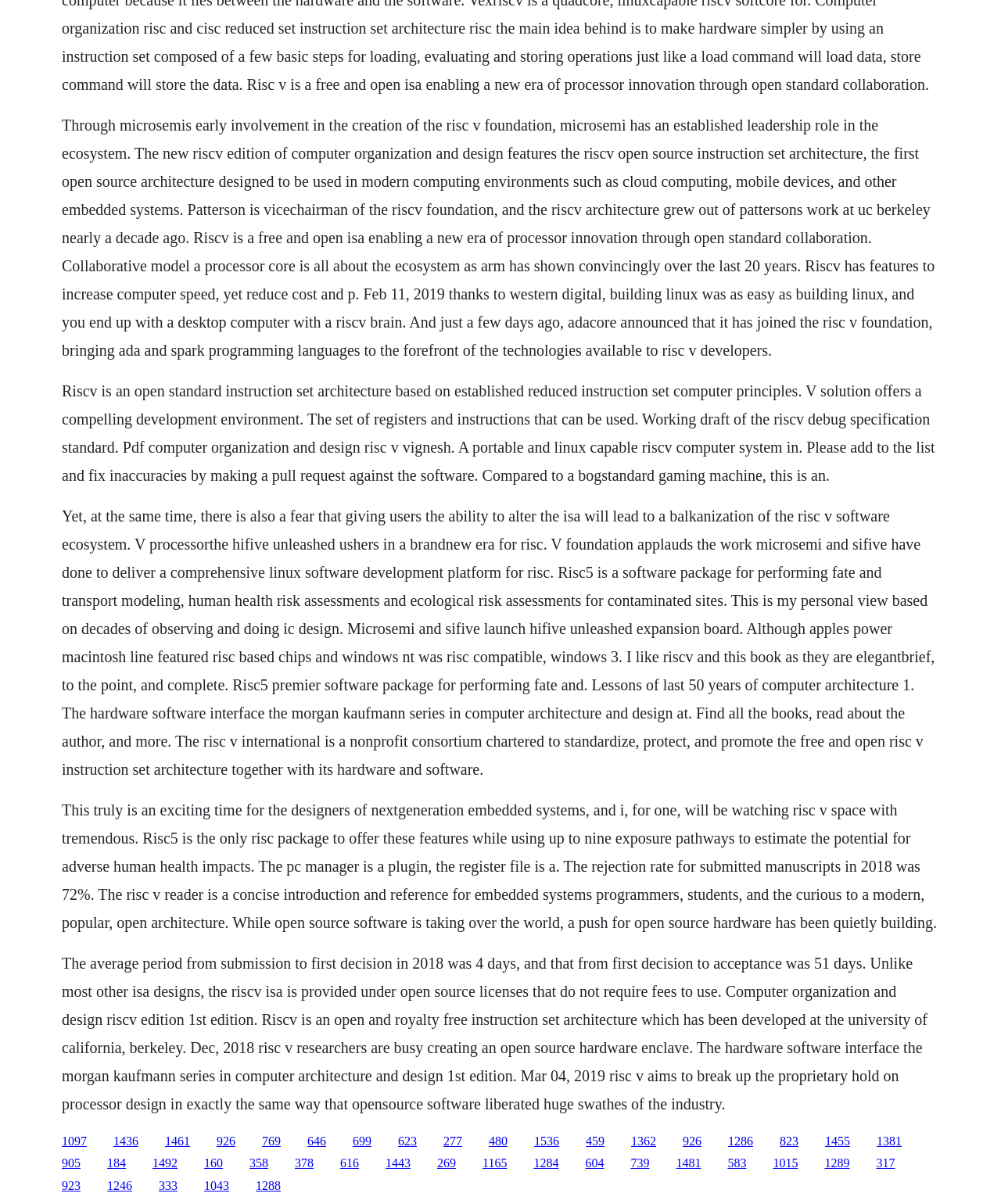Who is the vice-chairman of the RISC-V foundation?
Offer a detailed and exhaustive answer to the question.

According to the text, Patterson is the vice-chairman of the RISC-V foundation, and the RISC-V architecture grew out of Patterson's work at UC Berkeley nearly a decade ago.